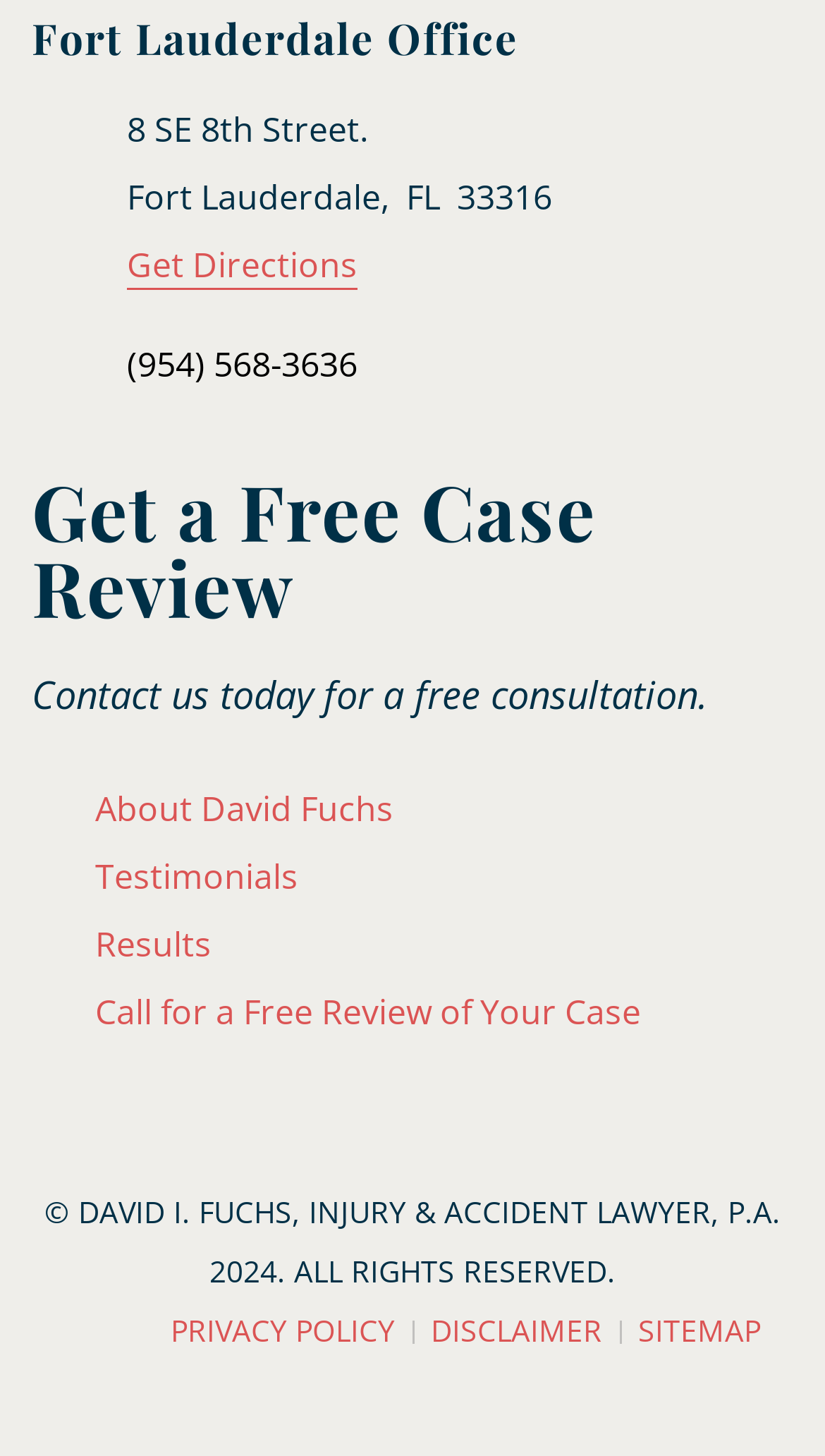Find the bounding box coordinates of the clickable area required to complete the following action: "View testimonials".

[0.115, 0.586, 0.362, 0.618]